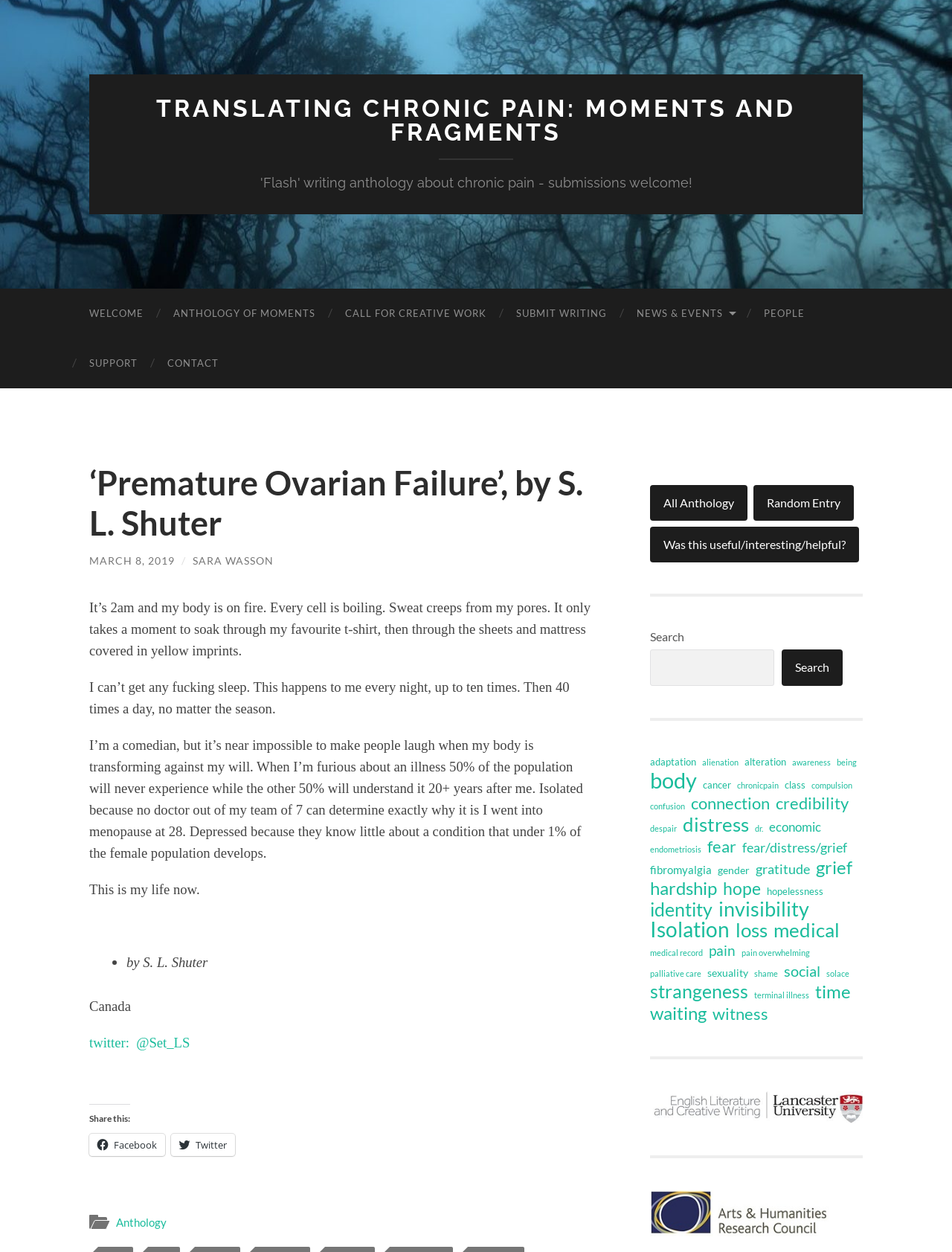Please determine the bounding box coordinates of the element's region to click for the following instruction: "Click on the 'body' tag".

[0.683, 0.616, 0.732, 0.631]